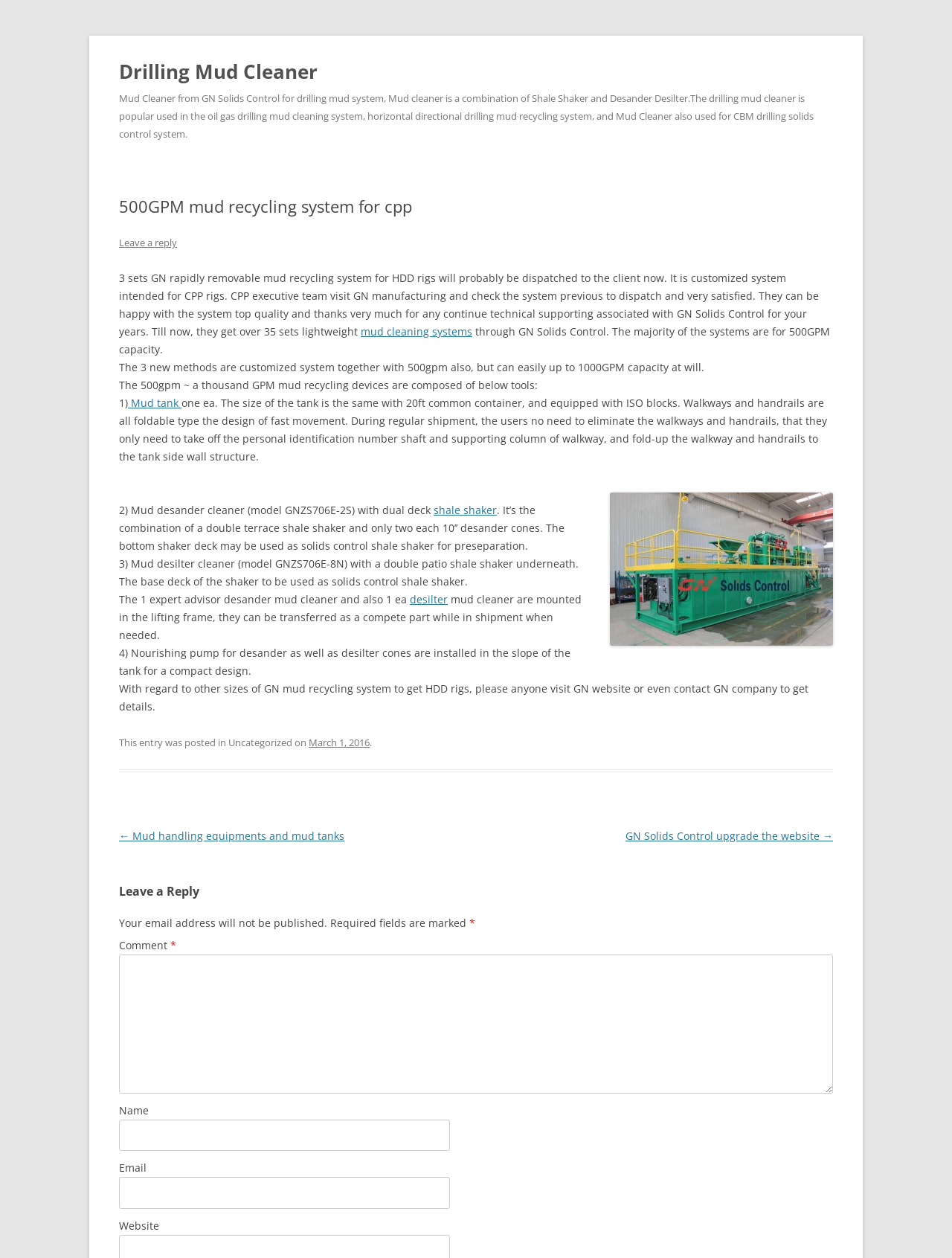Find the bounding box coordinates for the area you need to click to carry out the instruction: "Subscribe to the newsletter". The coordinates should be four float numbers between 0 and 1, indicated as [left, top, right, bottom].

None